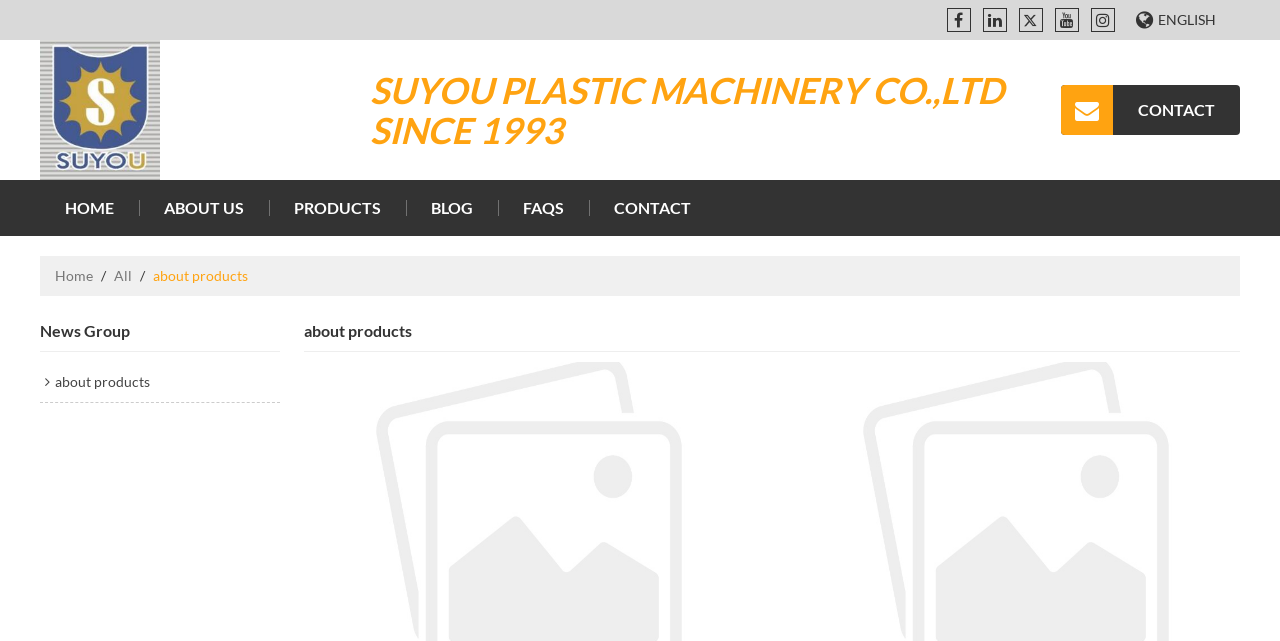Please indicate the bounding box coordinates of the element's region to be clicked to achieve the instruction: "view about us". Provide the coordinates as four float numbers between 0 and 1, i.e., [left, top, right, bottom].

[0.128, 0.281, 0.191, 0.368]